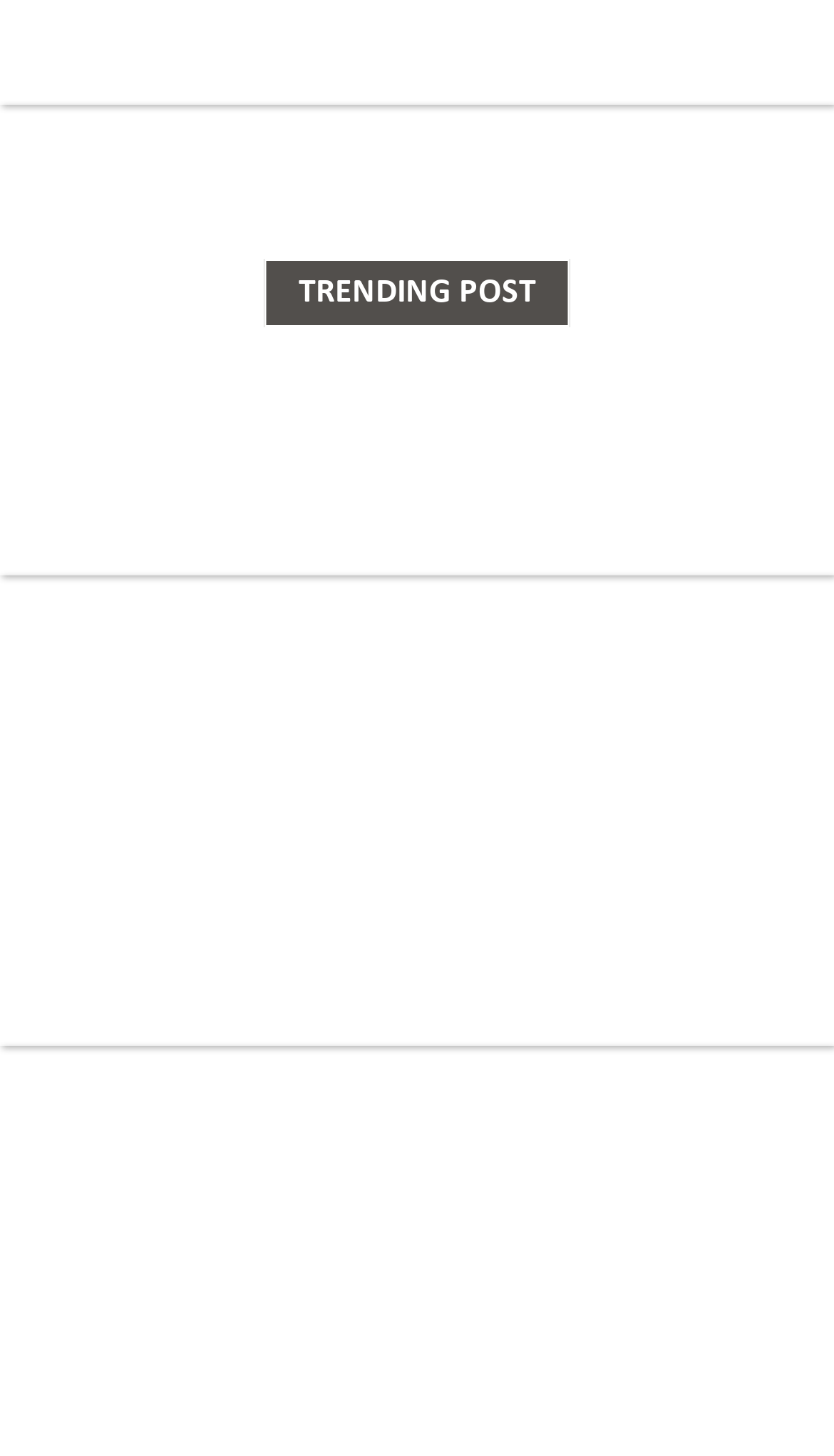What is the category of the 'Facial Spa in Boston' link? Analyze the screenshot and reply with just one word or a short phrase.

Health Care